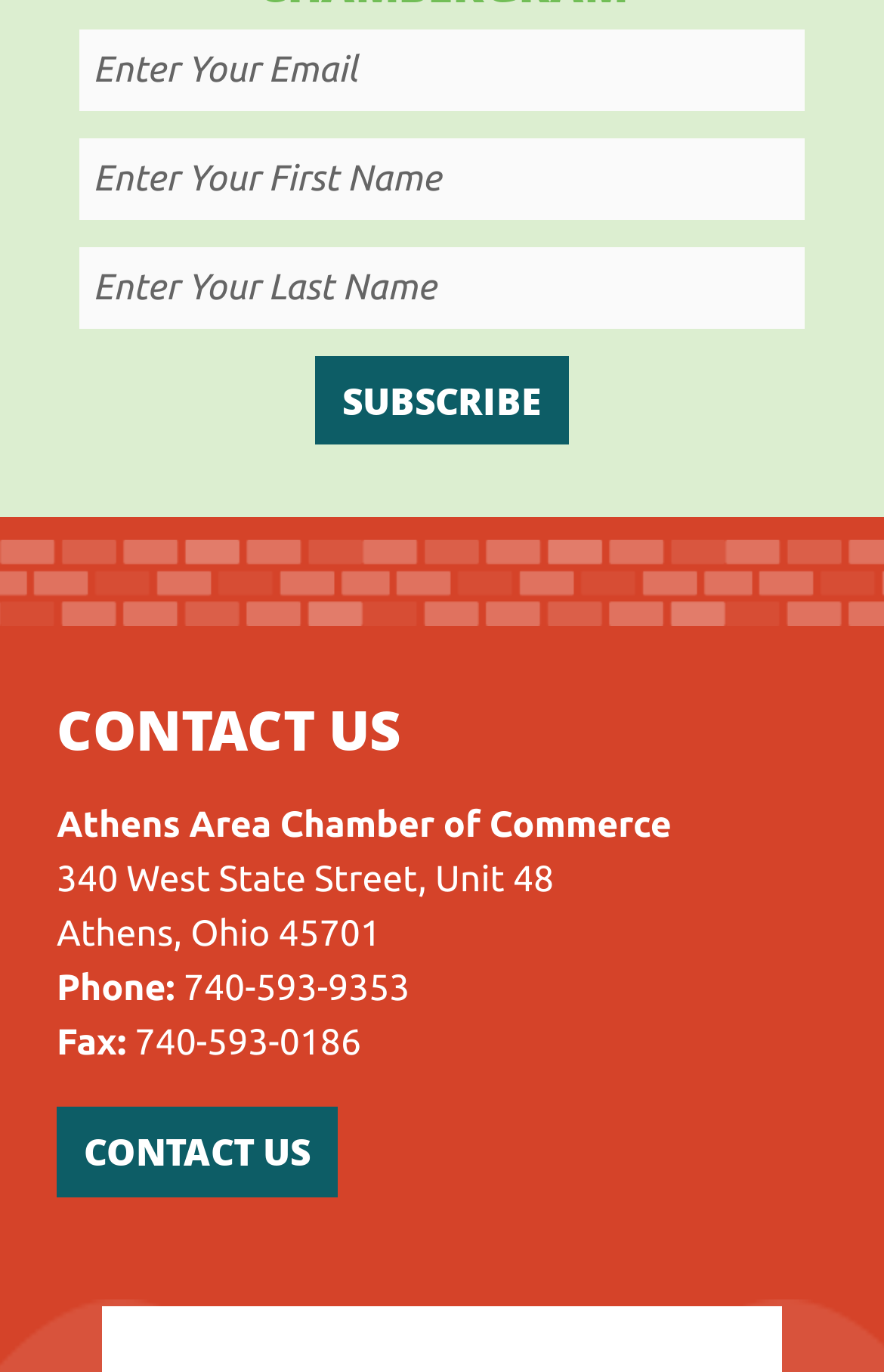Give a short answer to this question using one word or a phrase:
What is the phone number?

740-593-9353